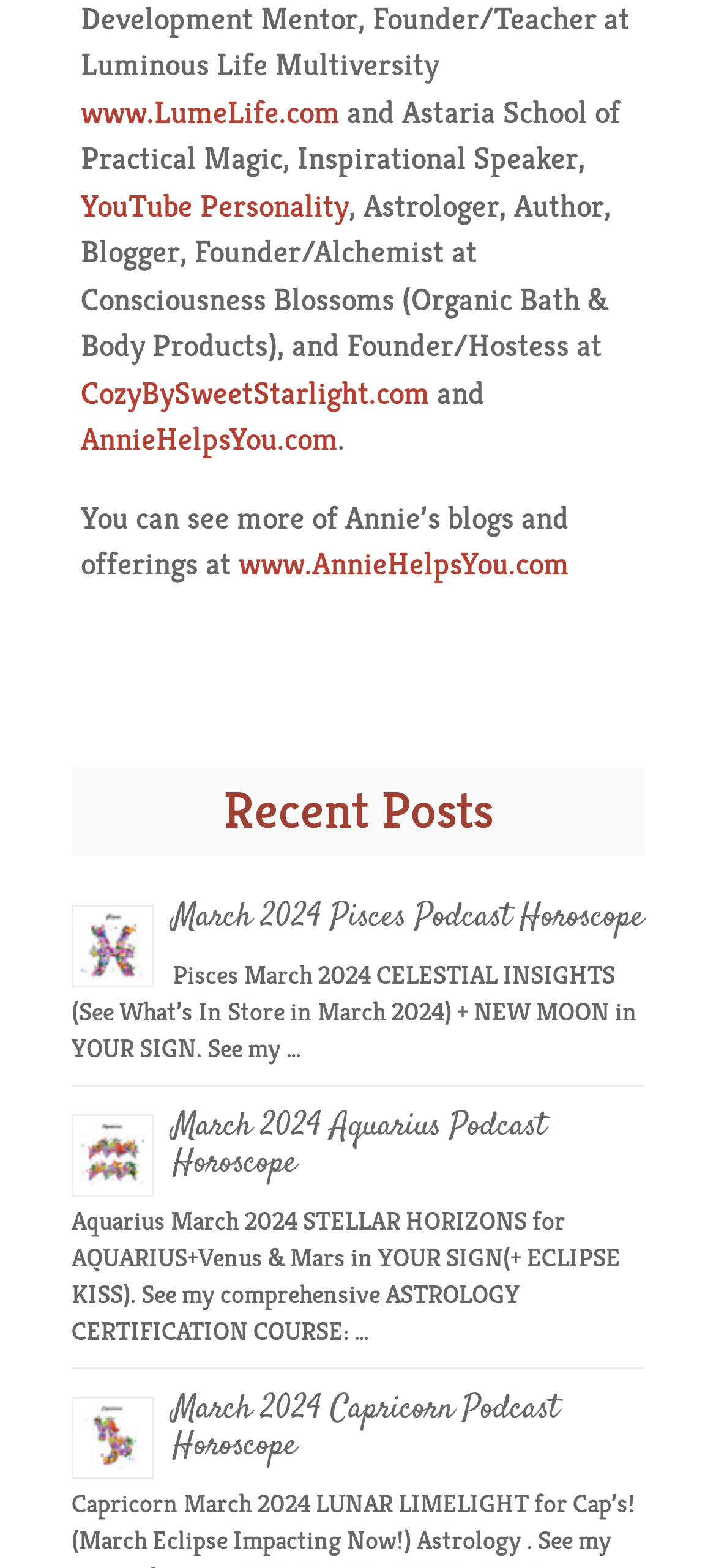Please find the bounding box coordinates of the element that needs to be clicked to perform the following instruction: "view March 2024 Capricorn Podcast Horoscope". The bounding box coordinates should be four float numbers between 0 and 1, represented as [left, top, right, bottom].

[0.241, 0.884, 0.779, 0.937]